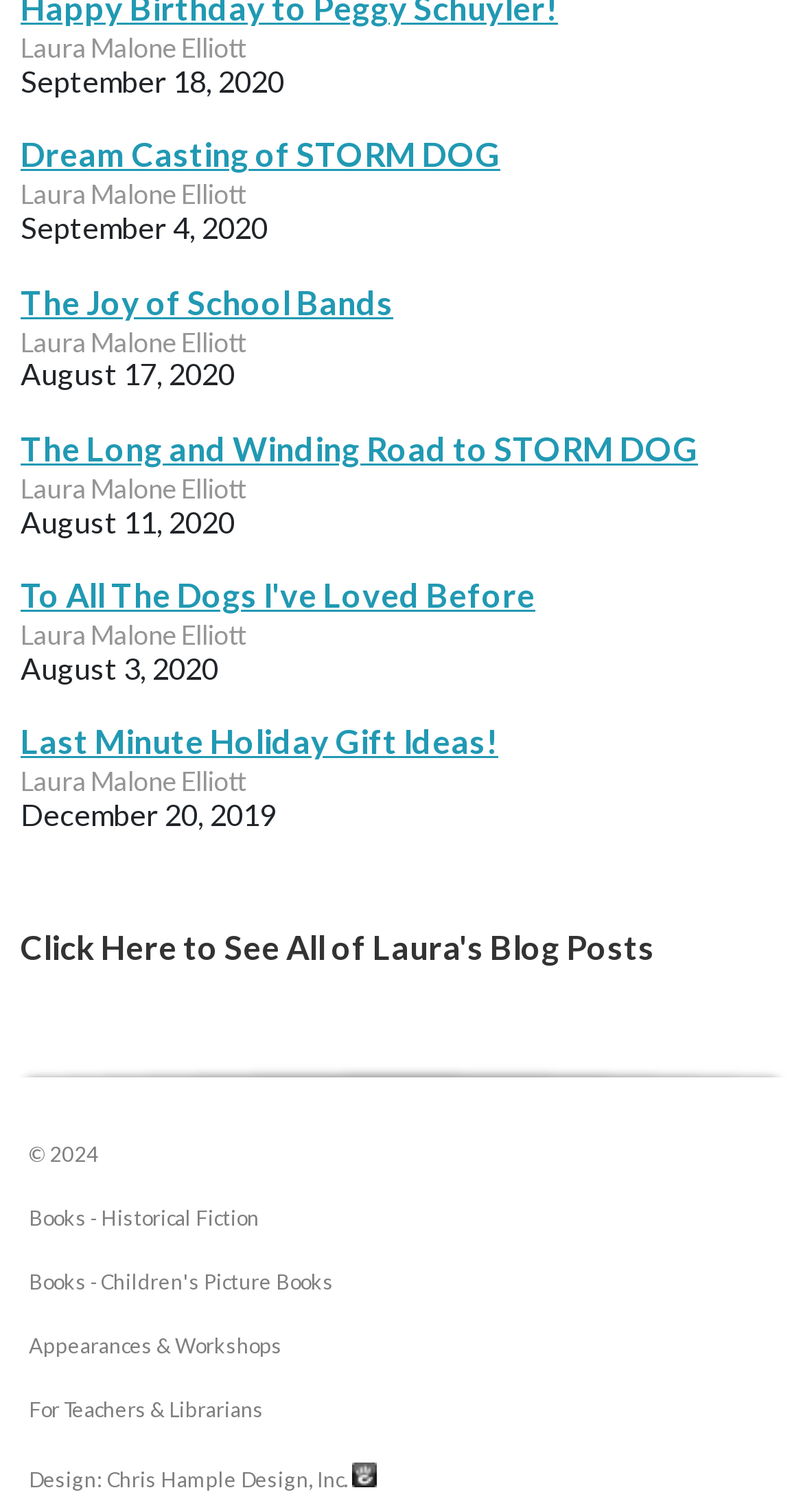What is the purpose of the 'Click Here to See All of Laura's Blog Posts' link?
Refer to the image and provide a thorough answer to the question.

The link 'Click Here to See All of Laura's Blog Posts' is a call-to-action that allows users to view all blog posts by Laura Malone Elliott, indicating that it is a way to access a collection of her blog posts.